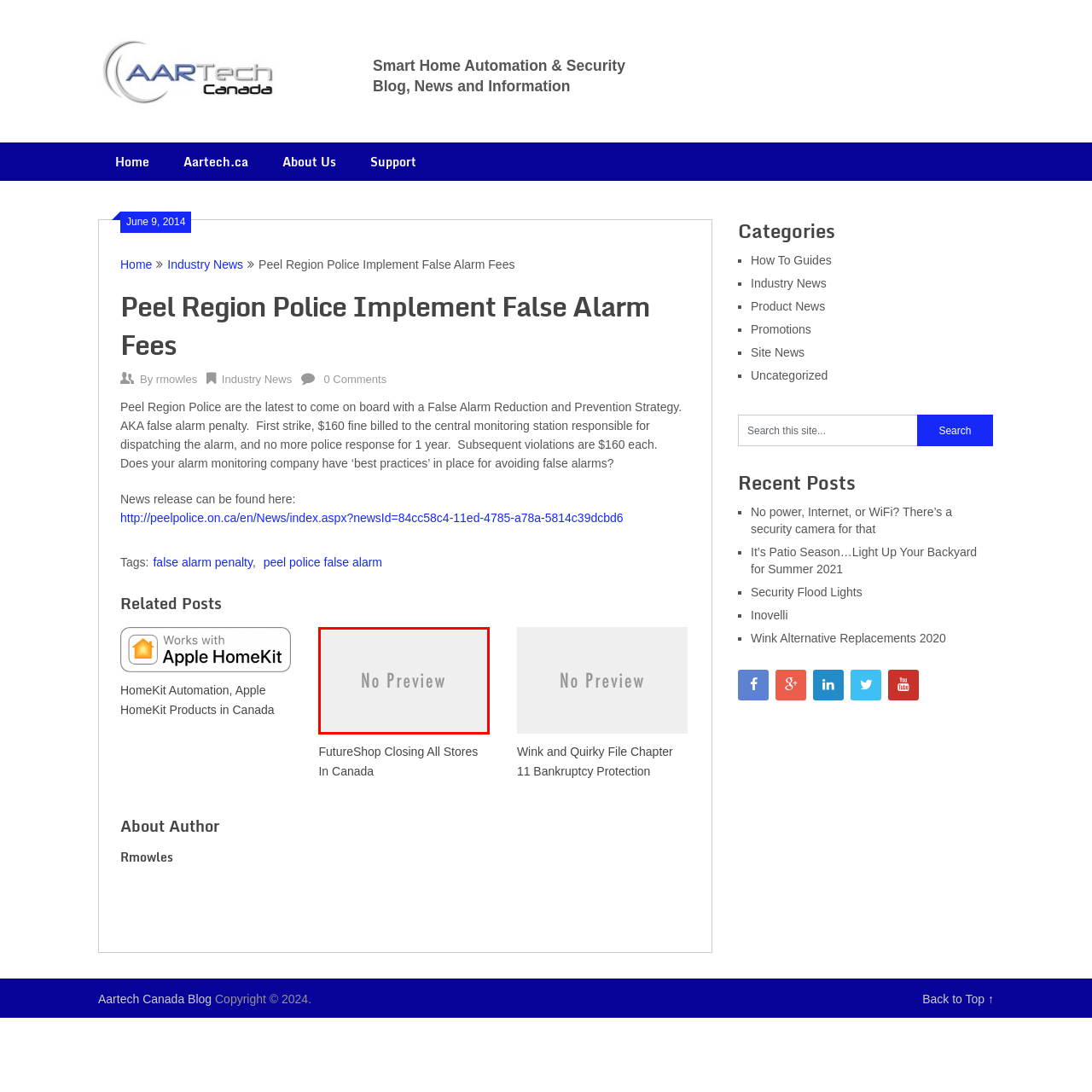Generate an elaborate caption for the image highlighted within the red boundary.

The image titled "FutureShop Closing All Stores In Canada" serves as a visual representation for an article discussing the closure of FutureShop, a well-known electronics retailer. The image likely alludes to the significant impact of this closure on the retail landscape in Canada and may evoke a sense of nostalgia among consumers familiar with the brand. Accompanying this image, the article delves into the reasons behind the closure, its implications for employees and consumers alike, and contextualizes it within broader trends in the retail sector. The focus on FutureShop emphasizes the shifting dynamics in the marketplace and addresses the aftermath of such corporate decisions.